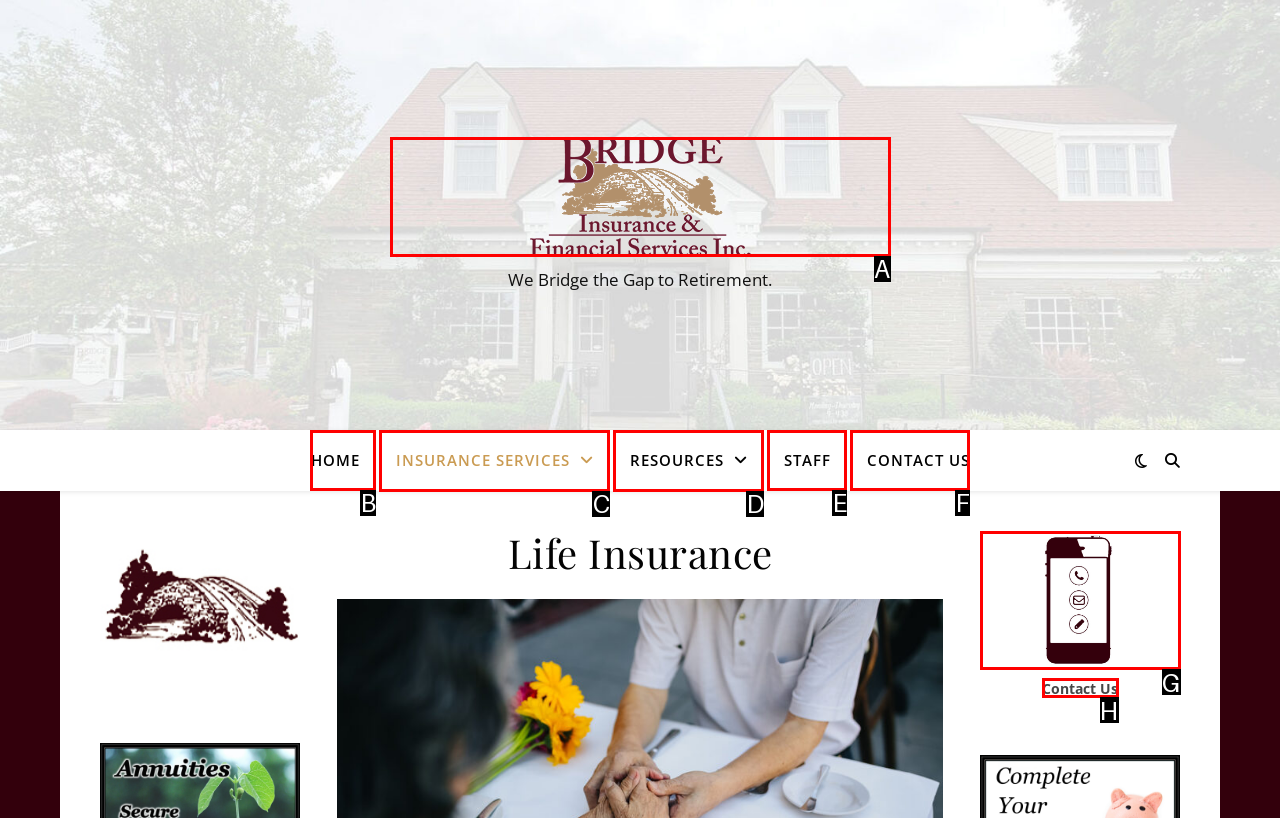Identify the letter corresponding to the UI element that matches this description: Fun activities
Answer using only the letter from the provided options.

None